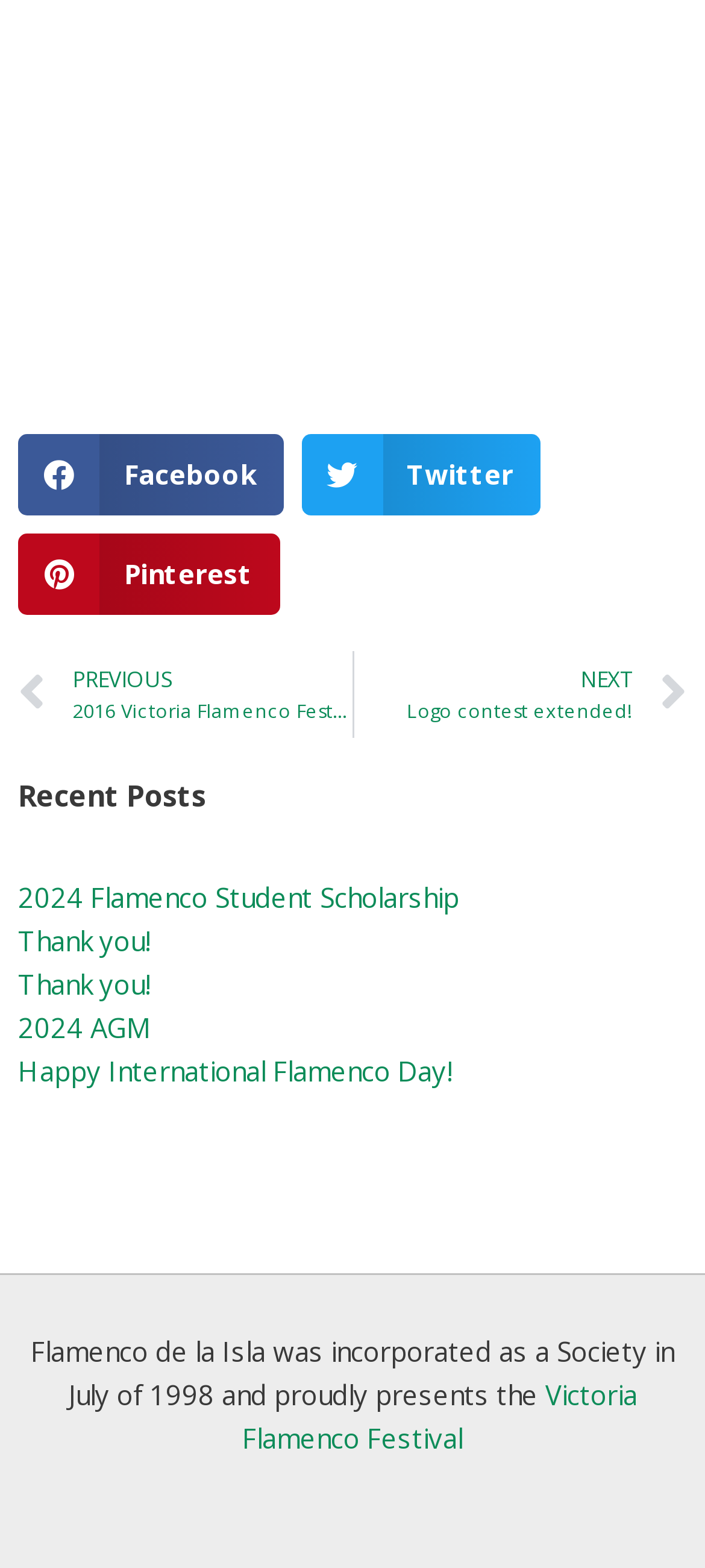Show the bounding box coordinates of the region that should be clicked to follow the instruction: "Check out the Alibaba Cloud Native Community."

None